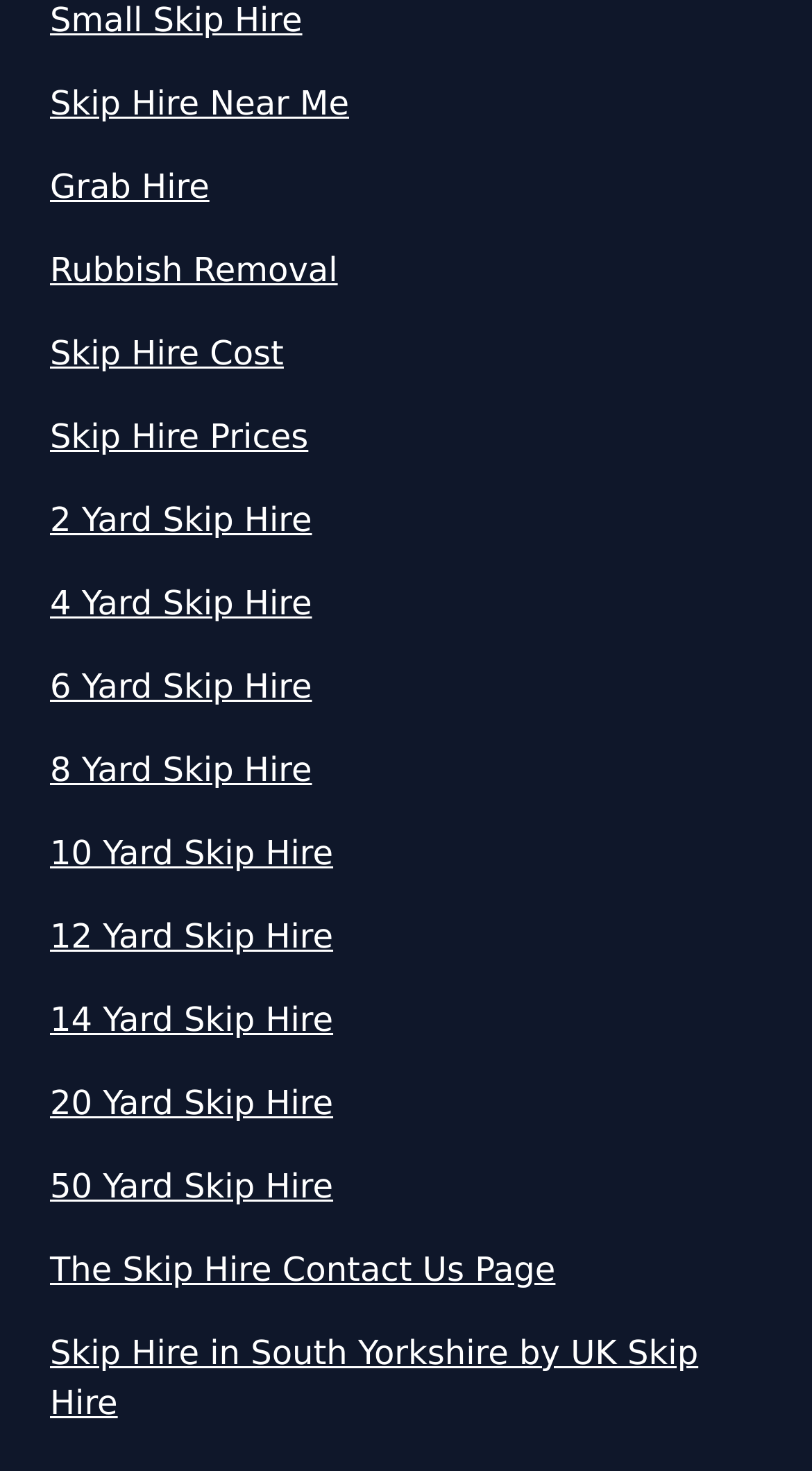What is the purpose of the 'The Skip Hire Contact Us Page' link?
Based on the image, answer the question with as much detail as possible.

The 'The Skip Hire Contact Us Page' link is likely provided to allow users to contact the skip hire company, UK Skip Hire, for inquiries or other purposes. This link is placed at the bottom of the webpage, suggesting that it is intended to facilitate communication with the company.